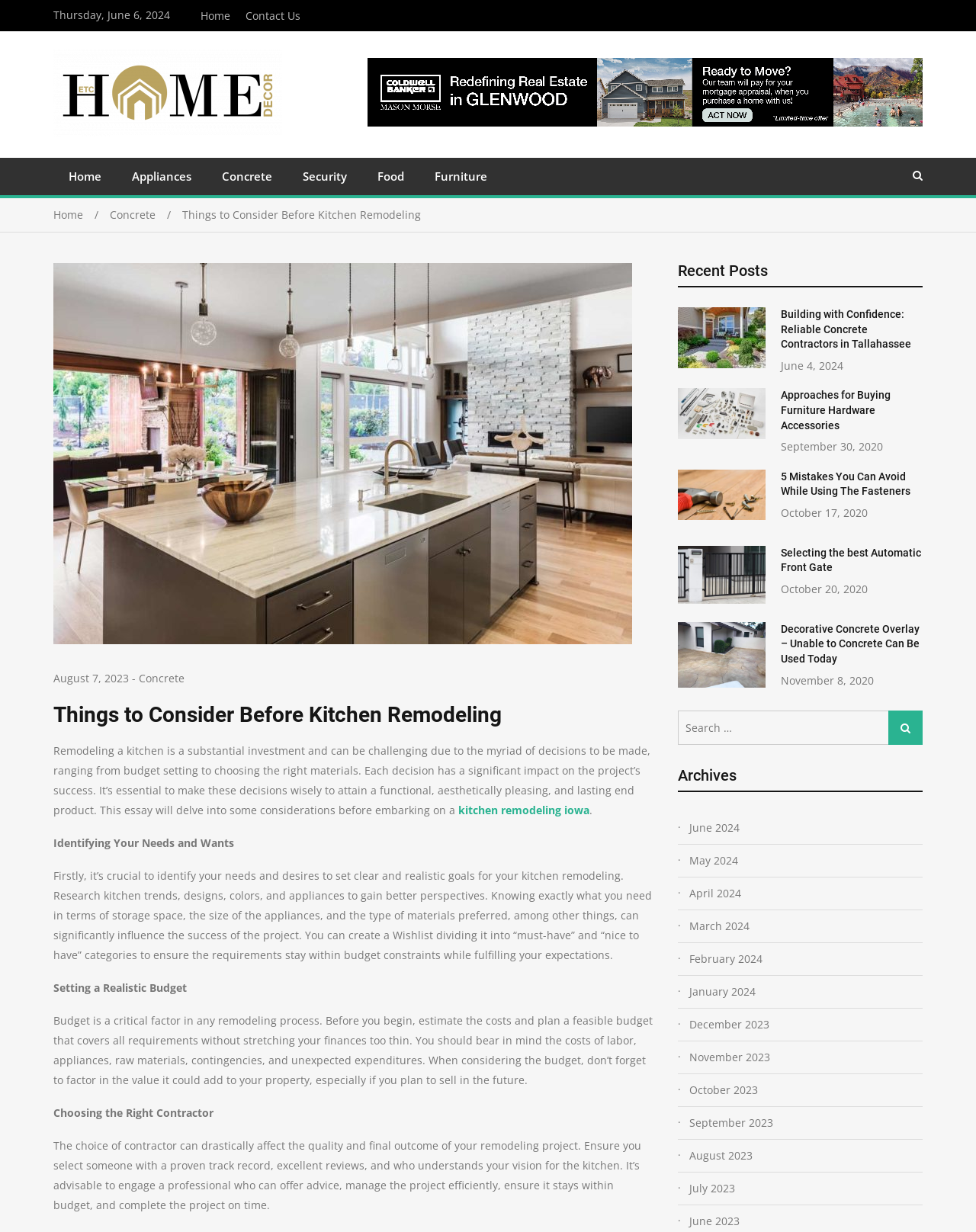Identify the bounding box for the UI element described as: "alt="Etc Home Decor"". The coordinates should be four float numbers between 0 and 1, i.e., [left, top, right, bottom].

[0.055, 0.102, 0.289, 0.113]